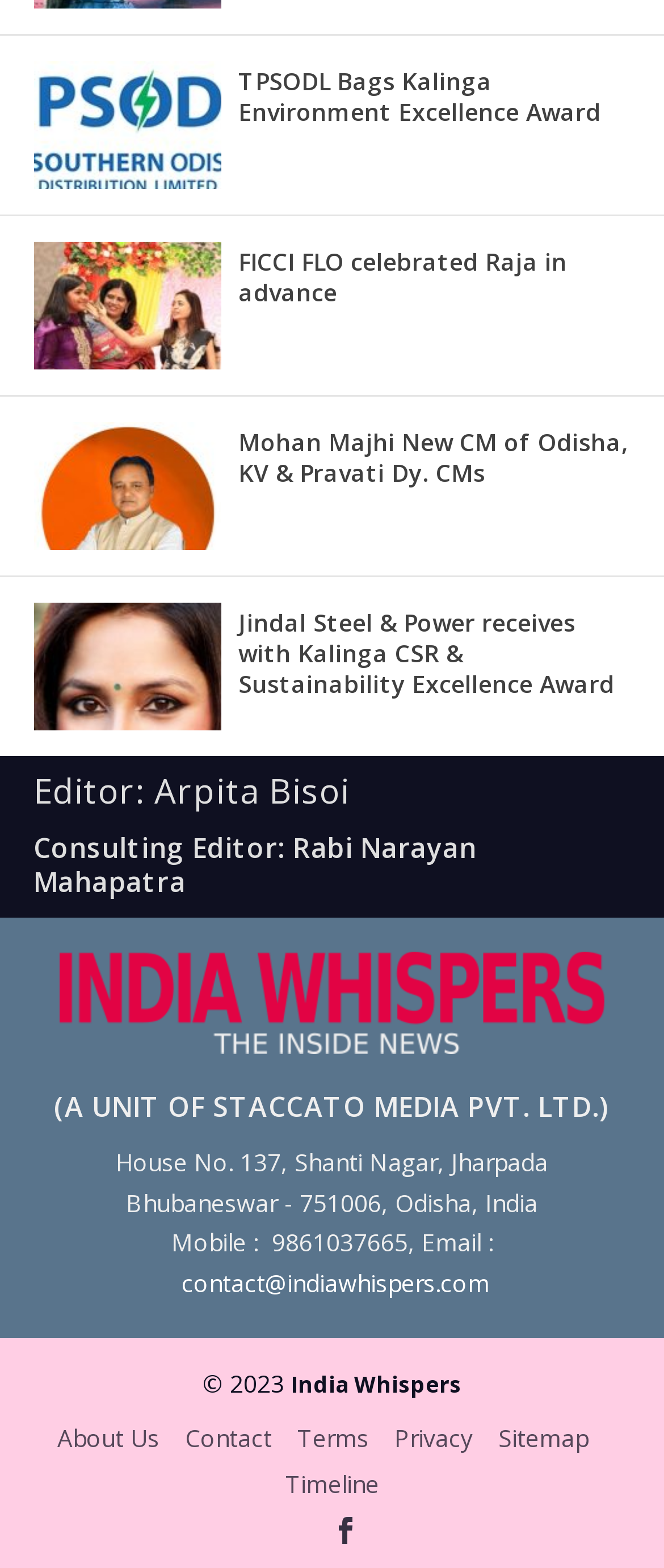Find and specify the bounding box coordinates that correspond to the clickable region for the instruction: "Contact the website administrator via email".

[0.273, 0.808, 0.737, 0.829]